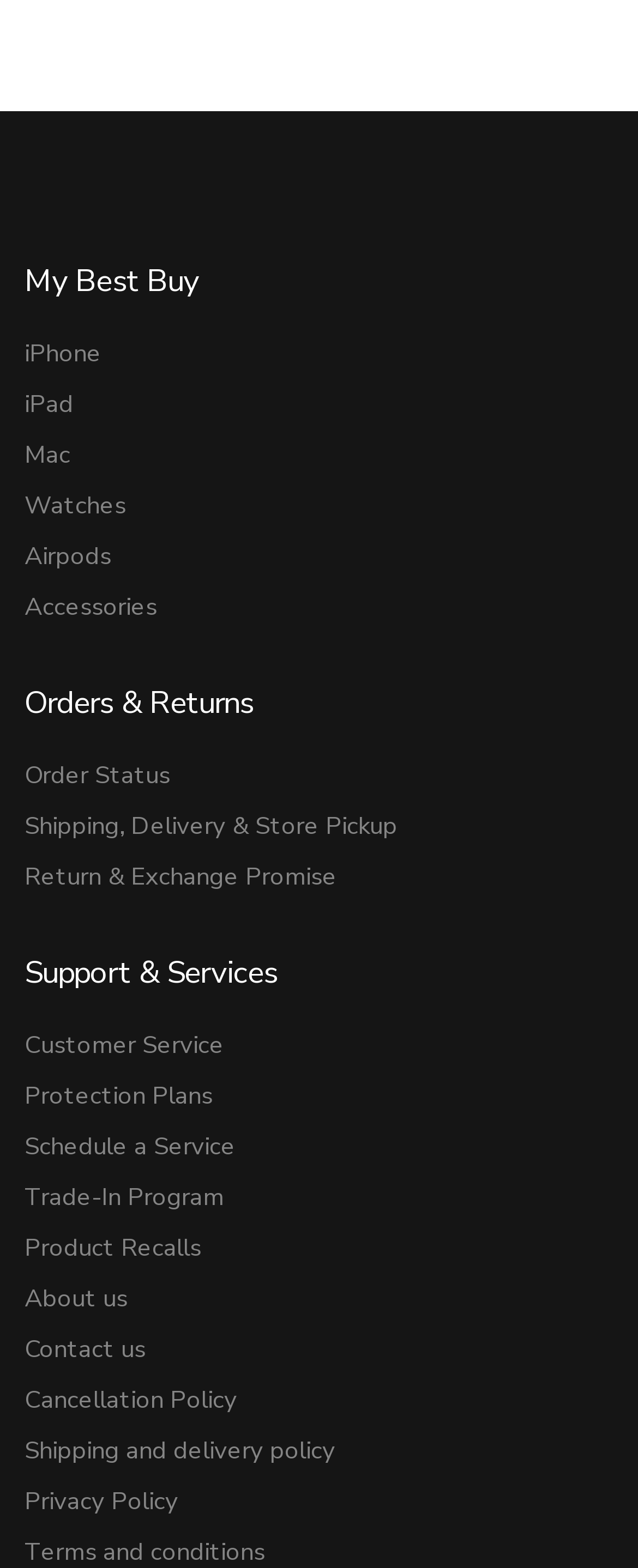Can you find the bounding box coordinates for the element that needs to be clicked to execute this instruction: "View iPhone products"? The coordinates should be given as four float numbers between 0 and 1, i.e., [left, top, right, bottom].

[0.038, 0.214, 0.962, 0.236]